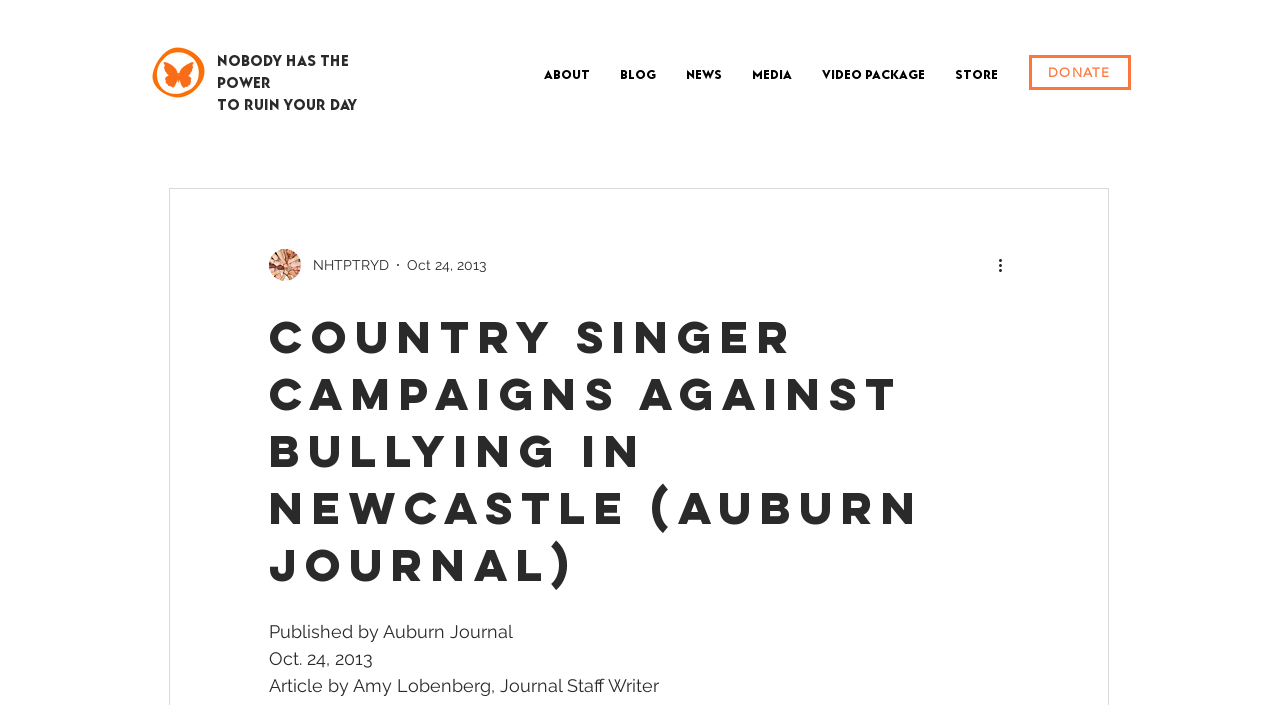Identify the bounding box coordinates necessary to click and complete the given instruction: "Click the 'NOBODY HAS THE POWER' link".

[0.17, 0.07, 0.273, 0.132]